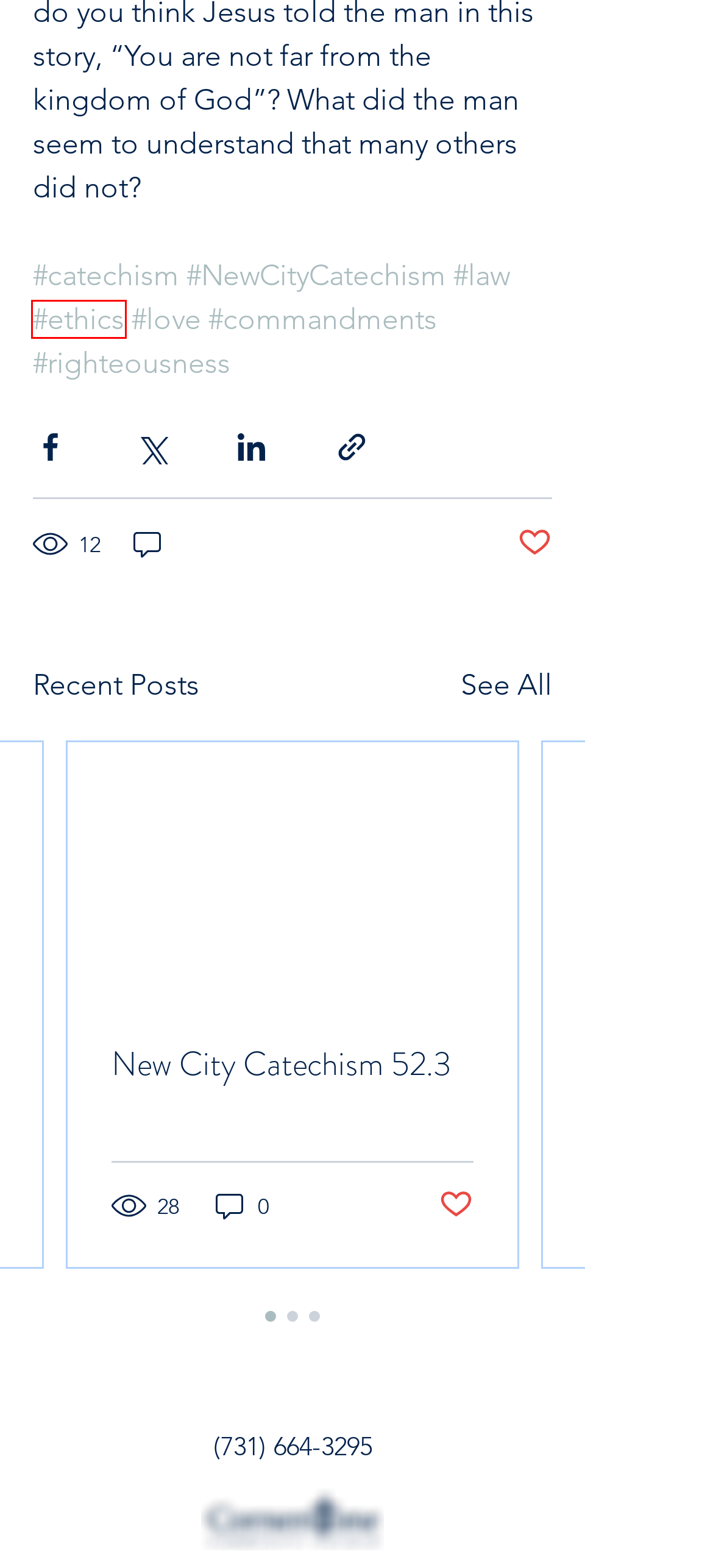With the provided screenshot showing a webpage and a red bounding box, determine which webpage description best fits the new page that appears after clicking the element inside the red box. Here are the options:
A. New City Catechism 52.2
B. #law
C. #commandments
D. Romans 2:12-16 - ESV Online - Literal Word
E. #ethics
F. #NewCityCatechism
G. #righteousness
H. #love

E